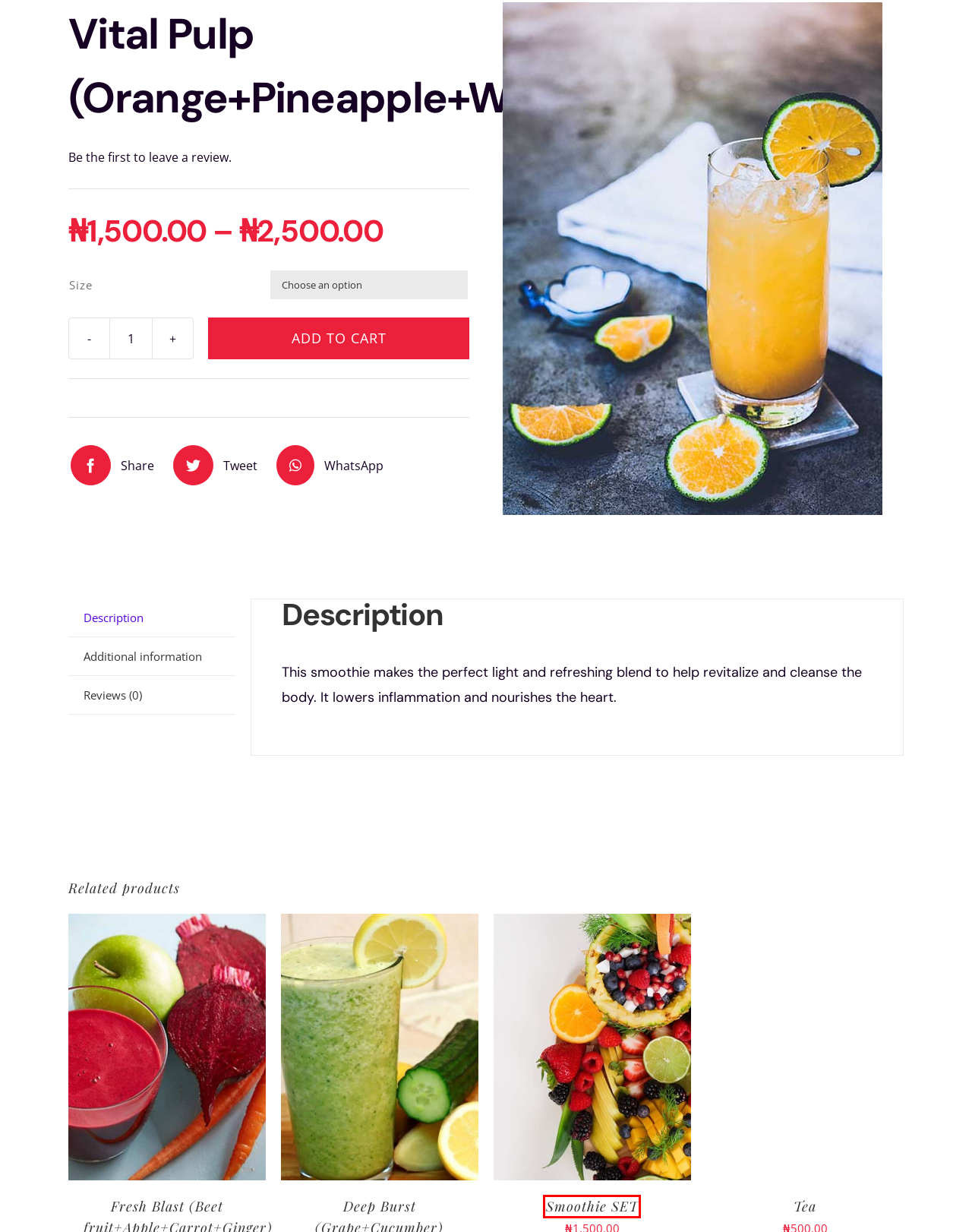Look at the screenshot of a webpage, where a red bounding box highlights an element. Select the best description that matches the new webpage after clicking the highlighted element. Here are the candidates:
A. Roasted/Peppered Chicken – Choplics
B. Deep Burst (Grape+Cucumber) – Choplics
C. Choplics – truly refreshing
D. Smoothie SET – Choplics
E. Pure Sip (Lime + Pineapple) – Choplics
F. MENU – Choplics
G. Tea – Choplics
H. Kings Vita+ (Ginger + Pineapple + Avocado Pear) – Choplics

D